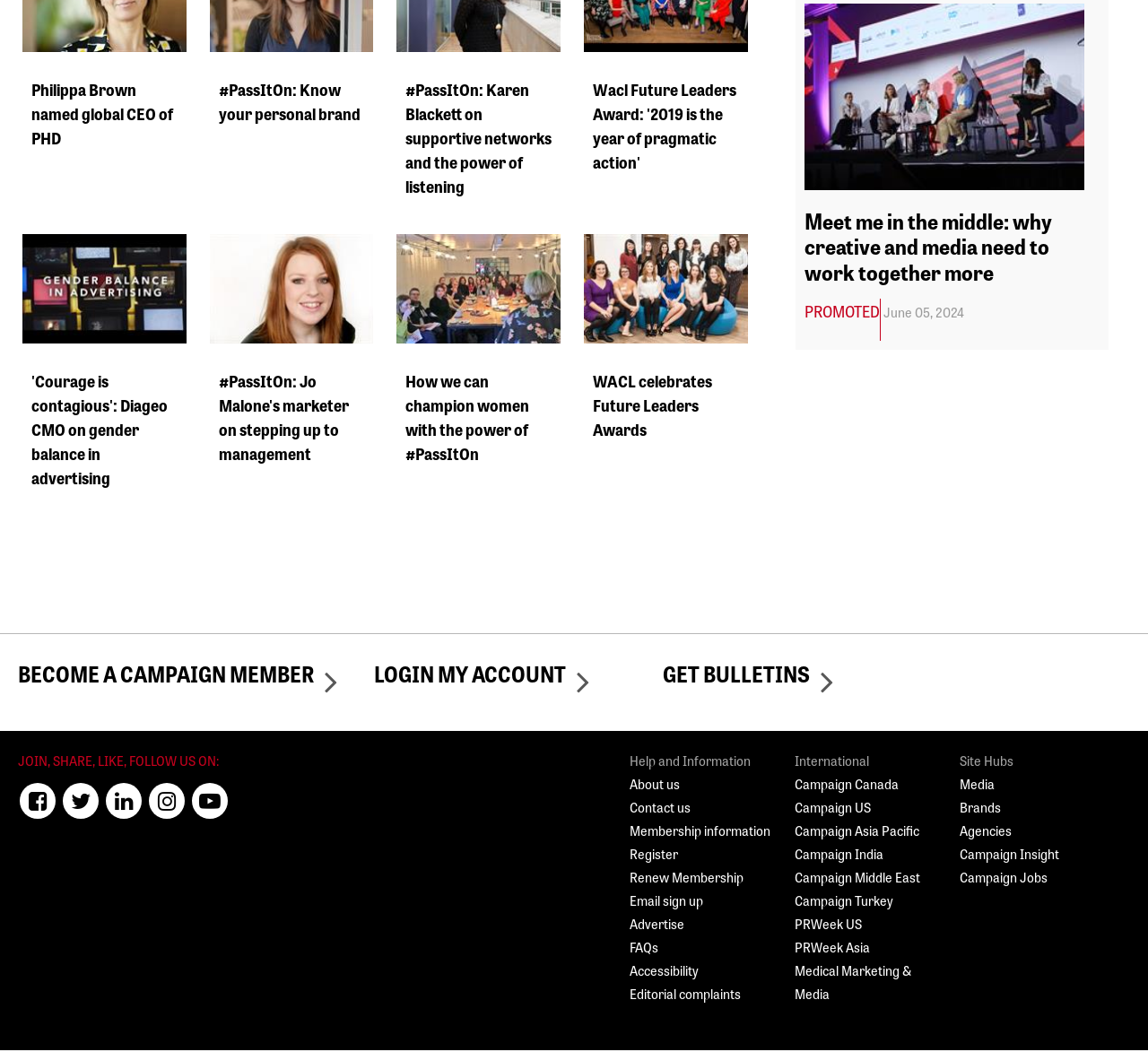Kindly determine the bounding box coordinates of the area that needs to be clicked to fulfill this instruction: "Read about Philippa Brown named global CEO of PHD".

[0.027, 0.073, 0.157, 0.15]